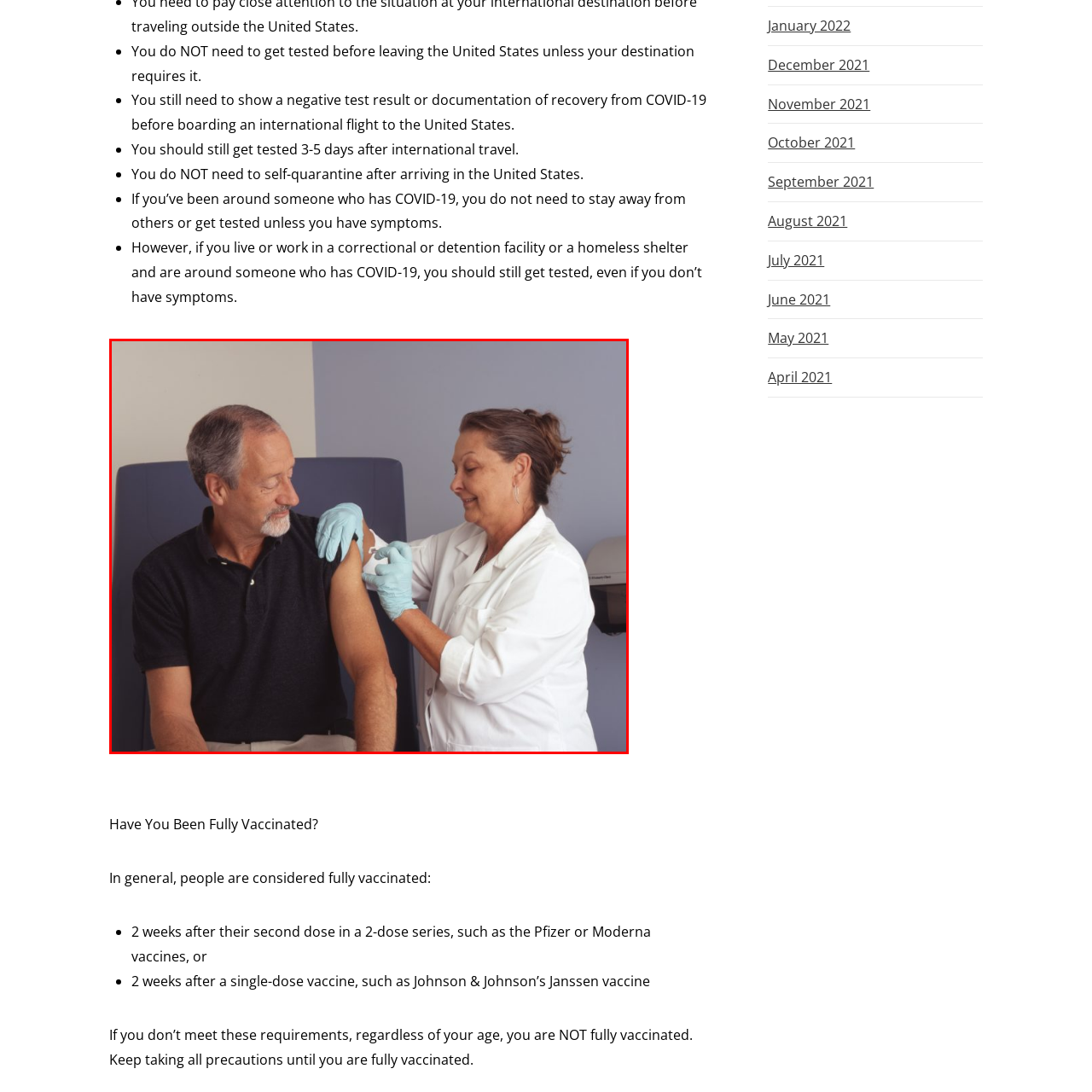What is the man's facial expression?
Analyze the image enclosed by the red bounding box and reply with a one-word or phrase answer.

Slight smile